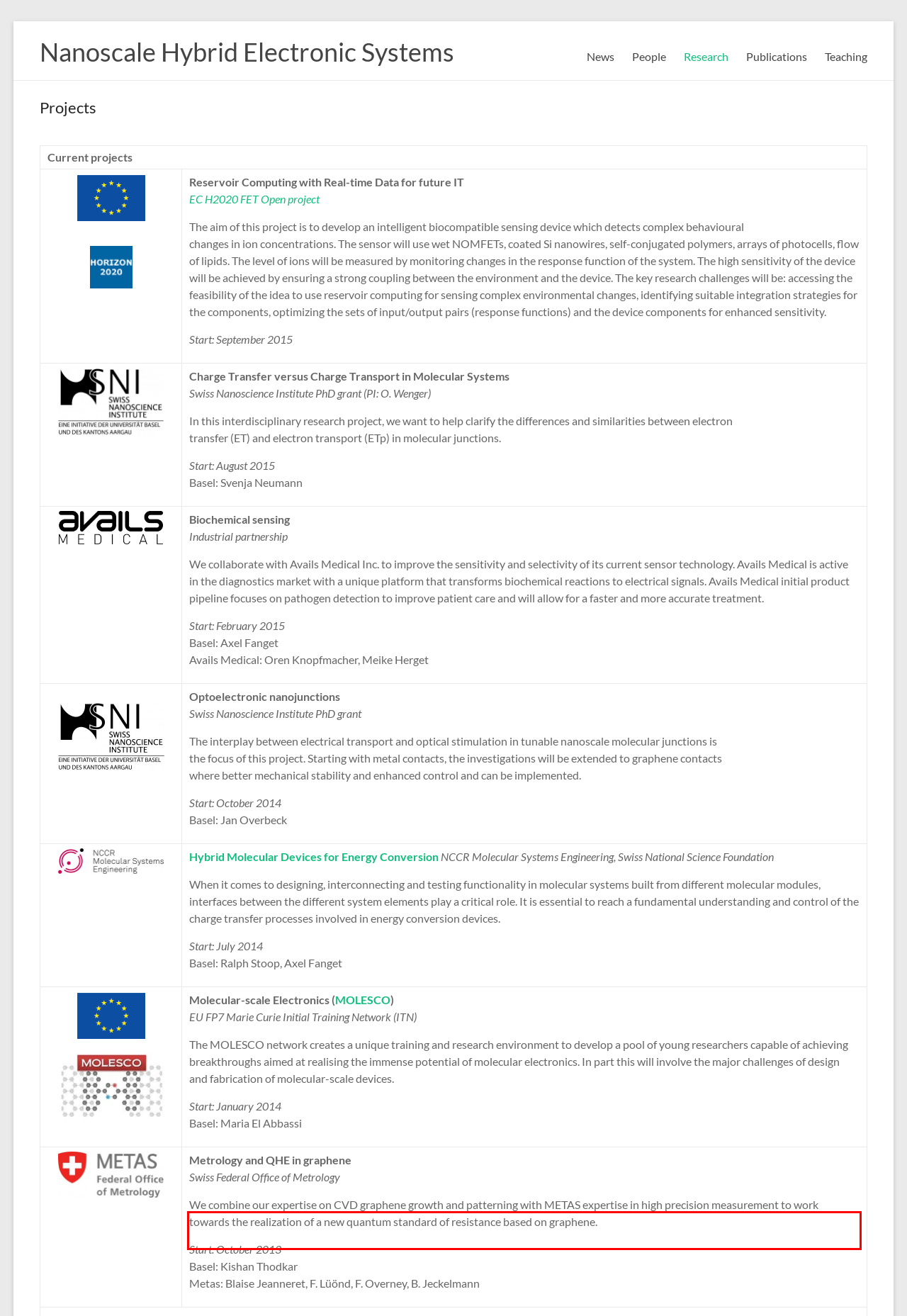Look at the screenshot of the webpage, locate the red rectangle bounding box, and generate the text content that it contains.

We combine our expertise on CVD graphene growth and patterning with METAS expertise in high precision measurement to work towards the realization of a new quantum standard of resistance based on graphene.